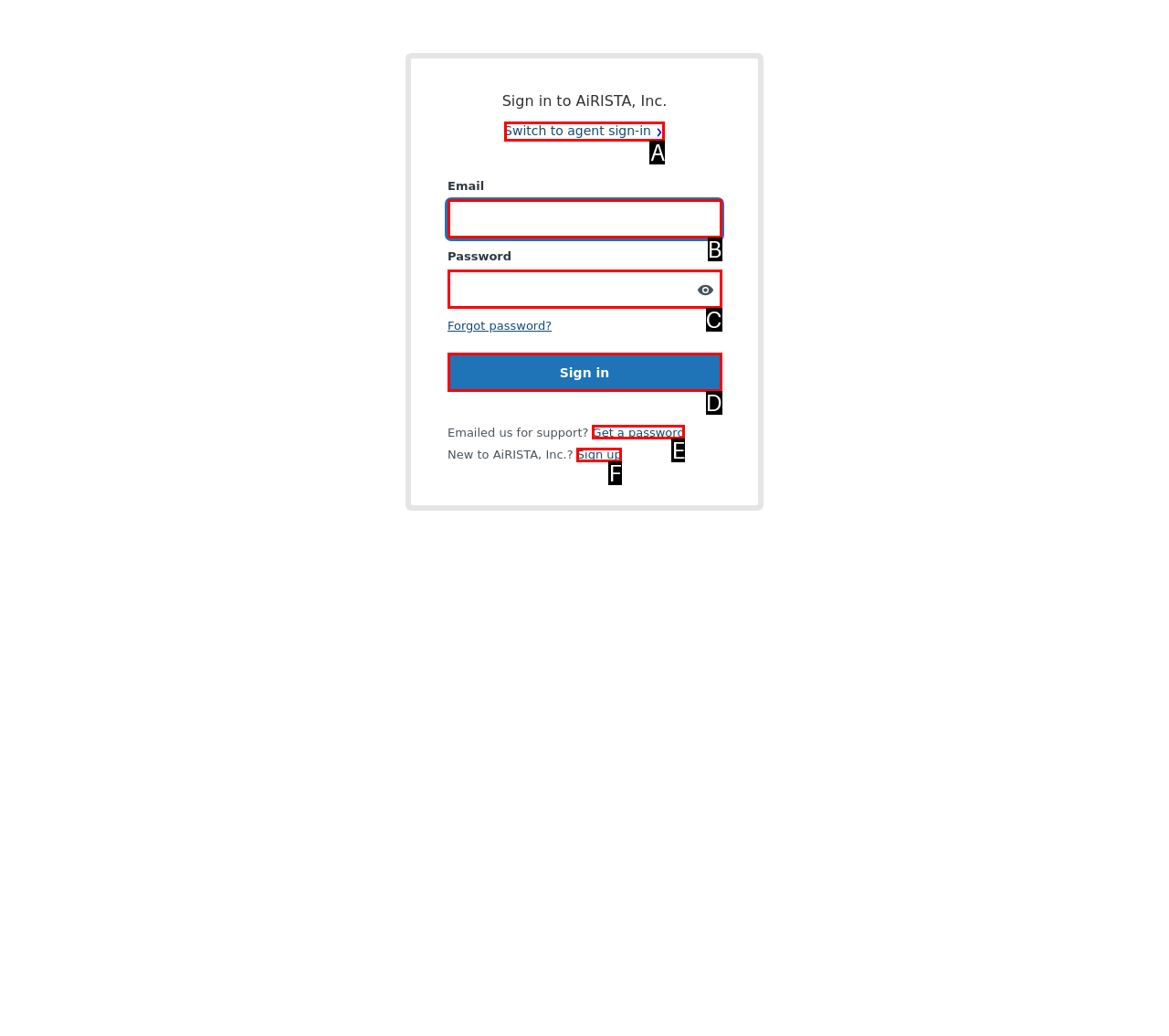Select the option that matches this description: title="argalys.nl"
Answer by giving the letter of the chosen option.

None